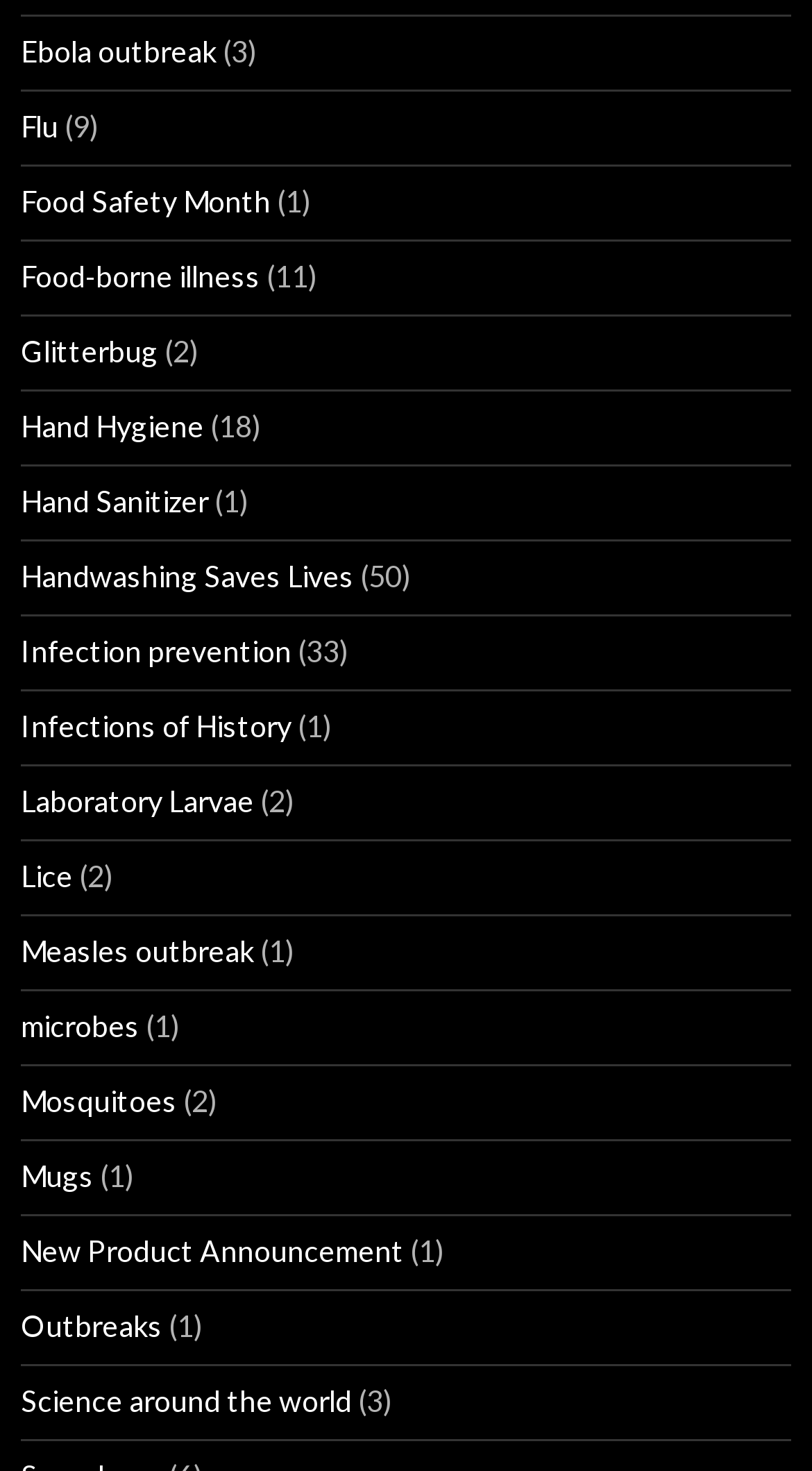Please identify the bounding box coordinates of the clickable element to fulfill the following instruction: "Explore Infections of History". The coordinates should be four float numbers between 0 and 1, i.e., [left, top, right, bottom].

[0.026, 0.481, 0.359, 0.505]